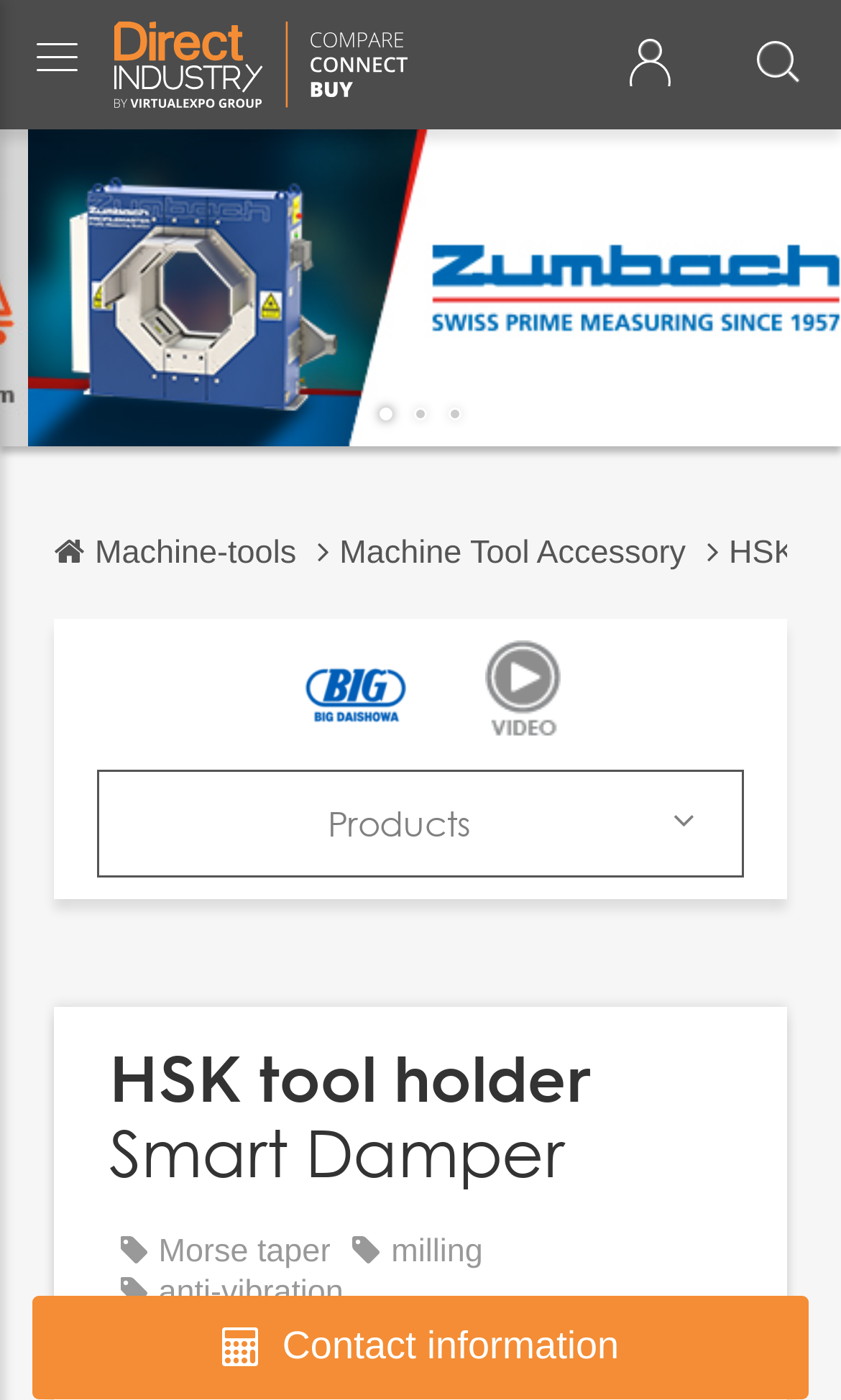Determine the bounding box of the UI element mentioned here: "Catalogs". The coordinates must be in the format [left, top, right, bottom] with values ranging from 0 to 1.

[0.115, 0.673, 0.885, 0.719]